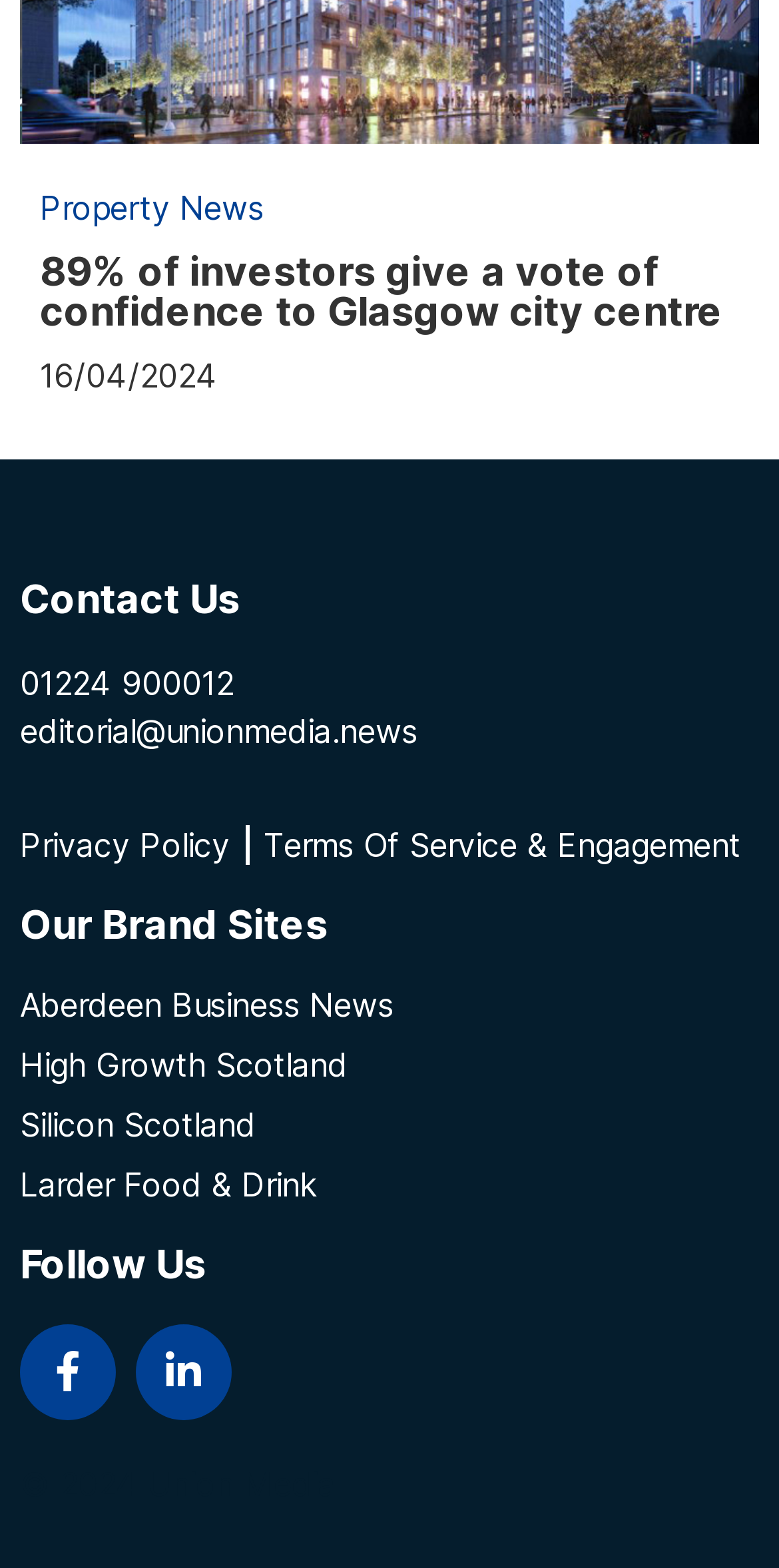Find the bounding box coordinates of the element to click in order to complete this instruction: "Explore Aberdeen Business News". The bounding box coordinates must be four float numbers between 0 and 1, denoted as [left, top, right, bottom].

[0.026, 0.628, 0.974, 0.653]